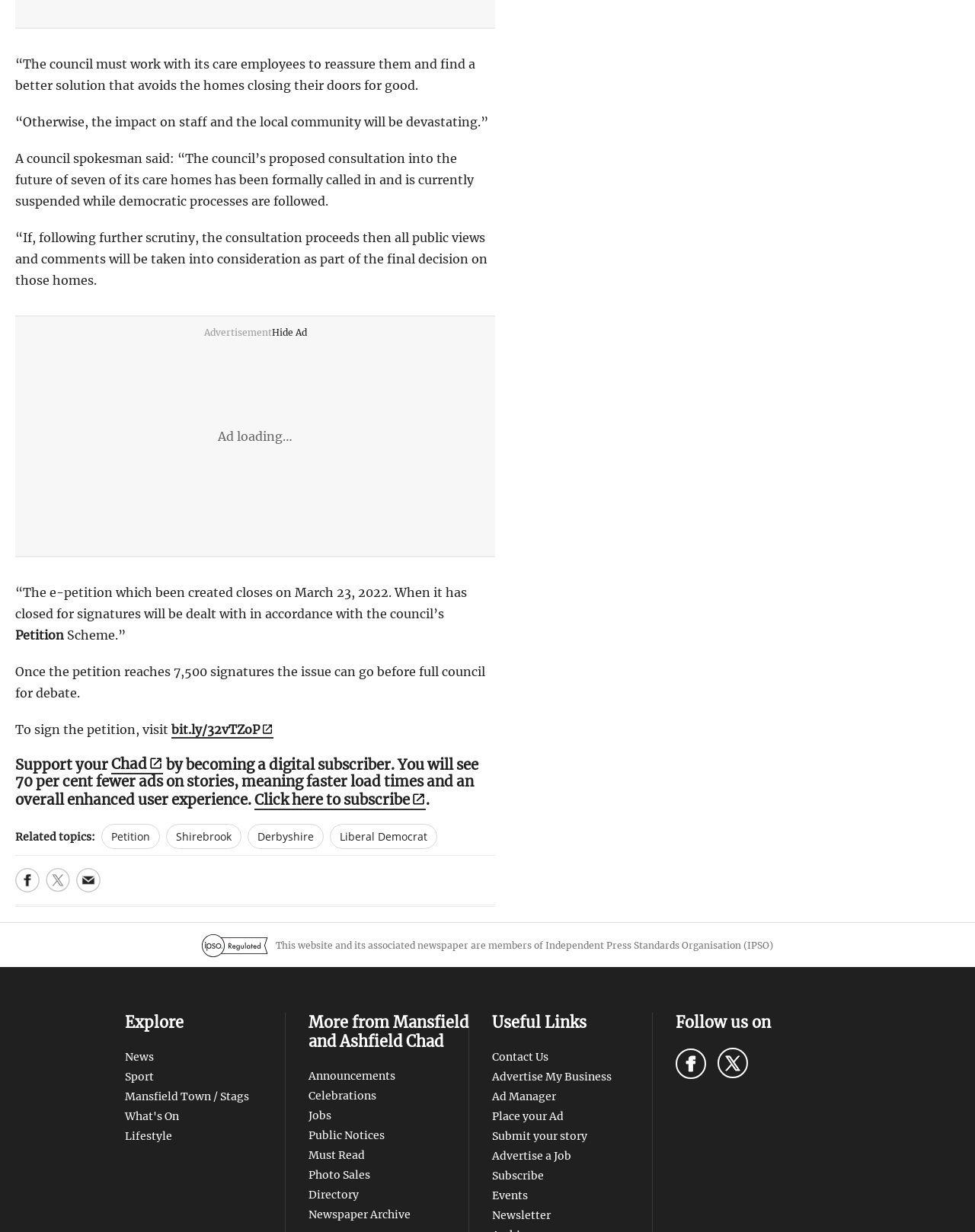Provide the bounding box coordinates of the UI element this sentence describes: "aria-label="Share to Twitter"".

[0.047, 0.568, 0.072, 0.588]